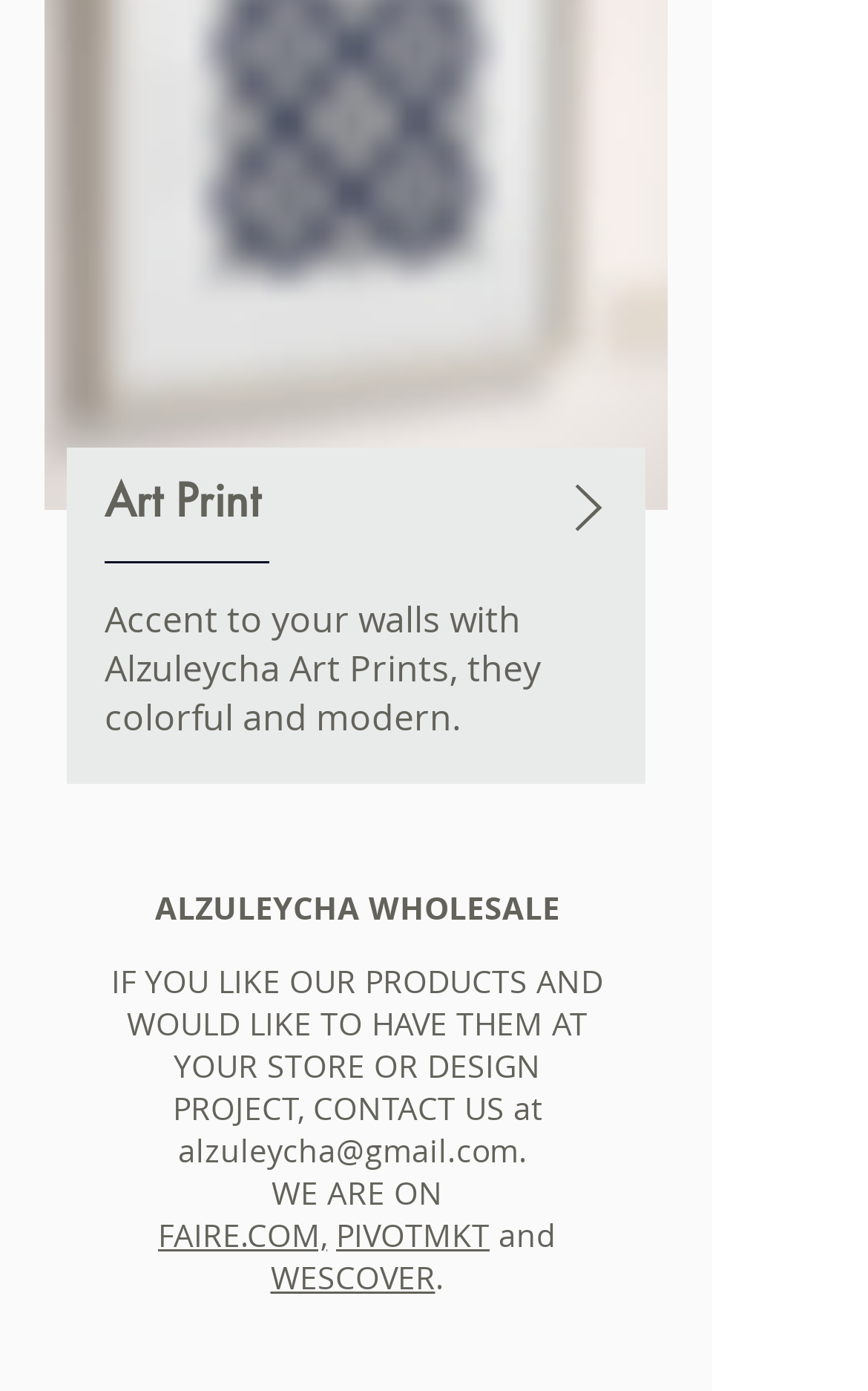Please reply to the following question using a single word or phrase: 
What is the contact email for wholesale inquiries?

alzuleycha@gmail.com